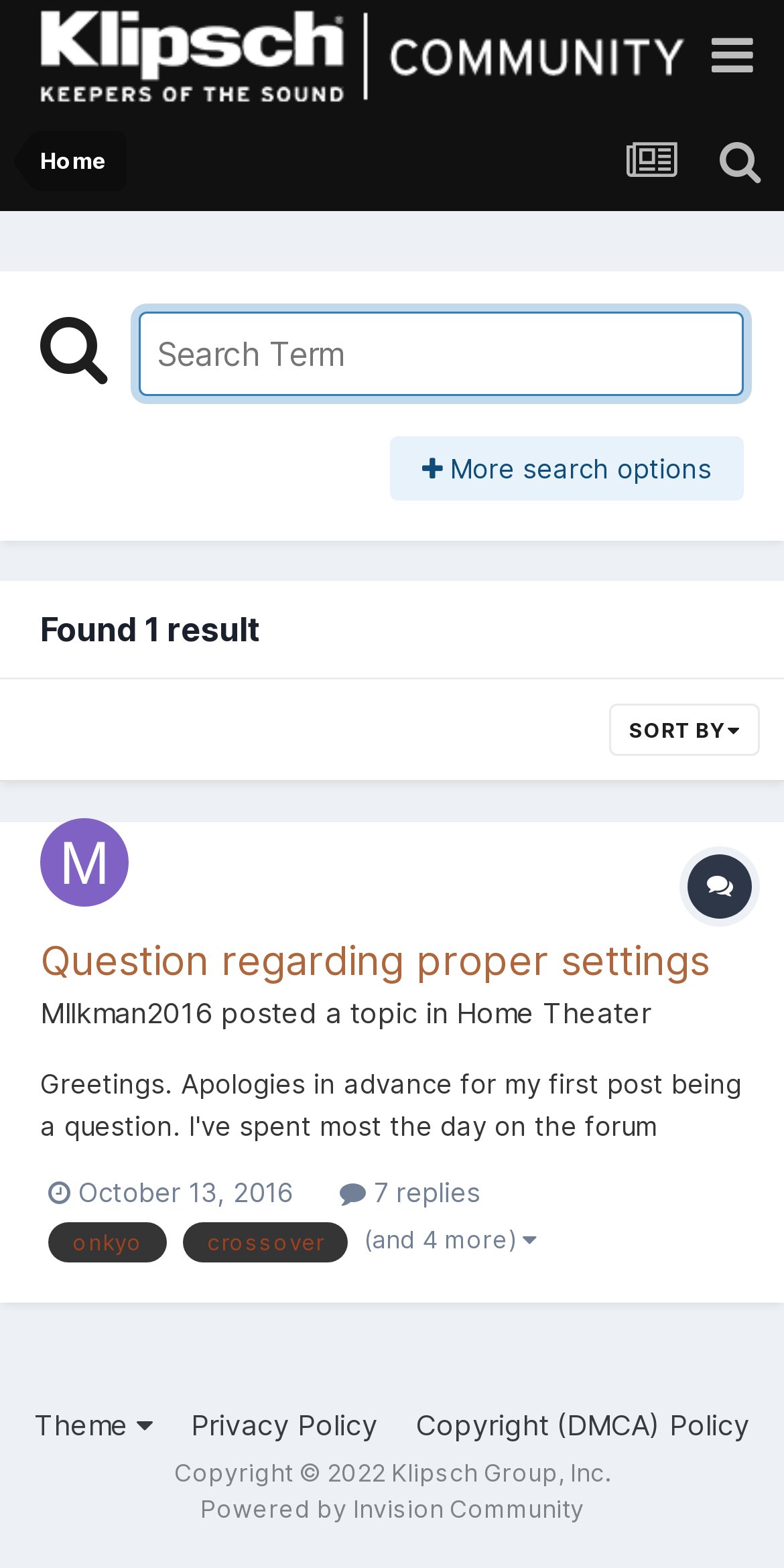Please answer the following question using a single word or phrase: How many results are found?

1